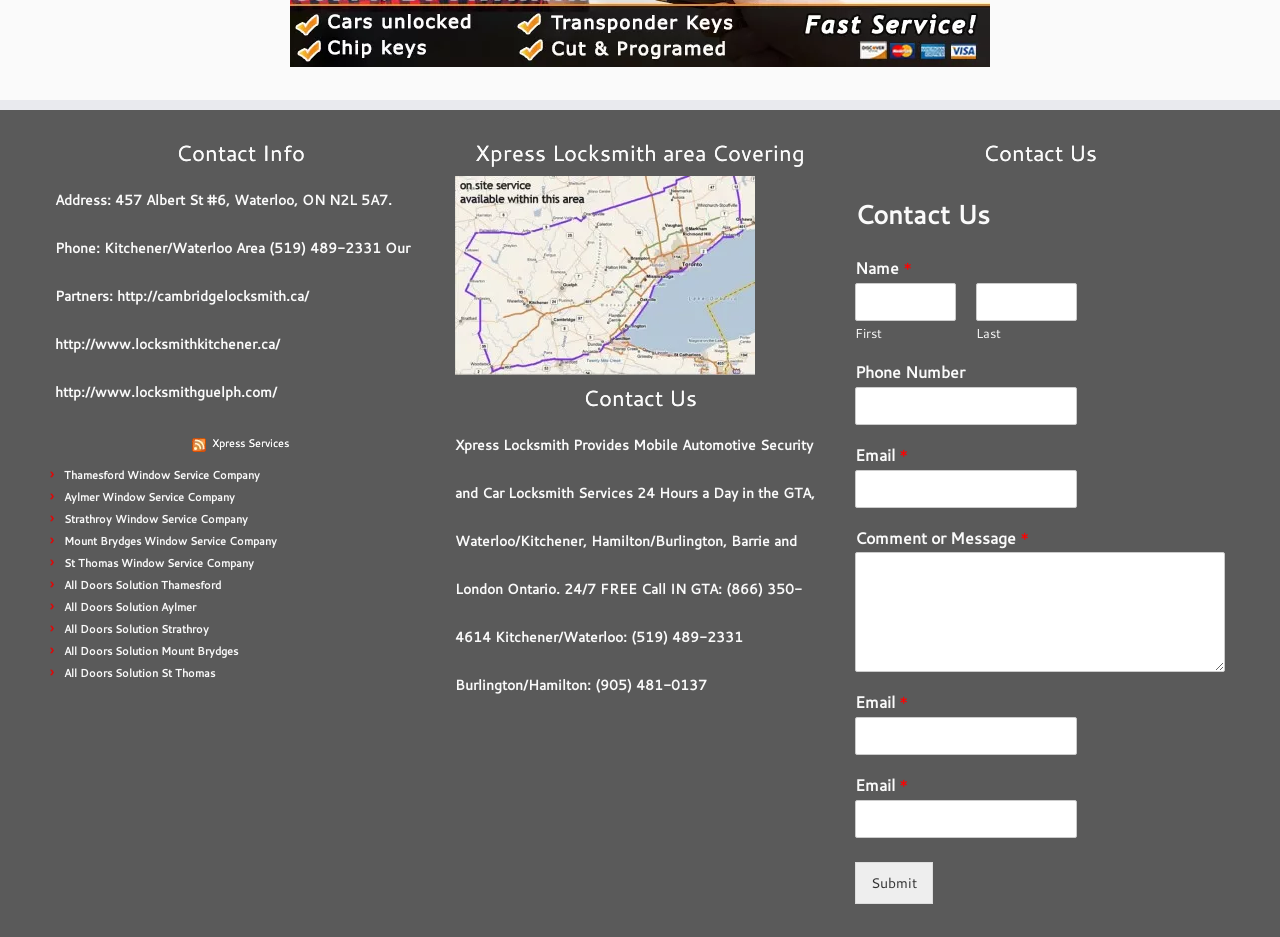What is the button text at the bottom of the contact form?
Please use the image to deliver a detailed and complete answer.

I found the button text by looking at the button element with the text 'Submit' which is a child element of the complementary element.